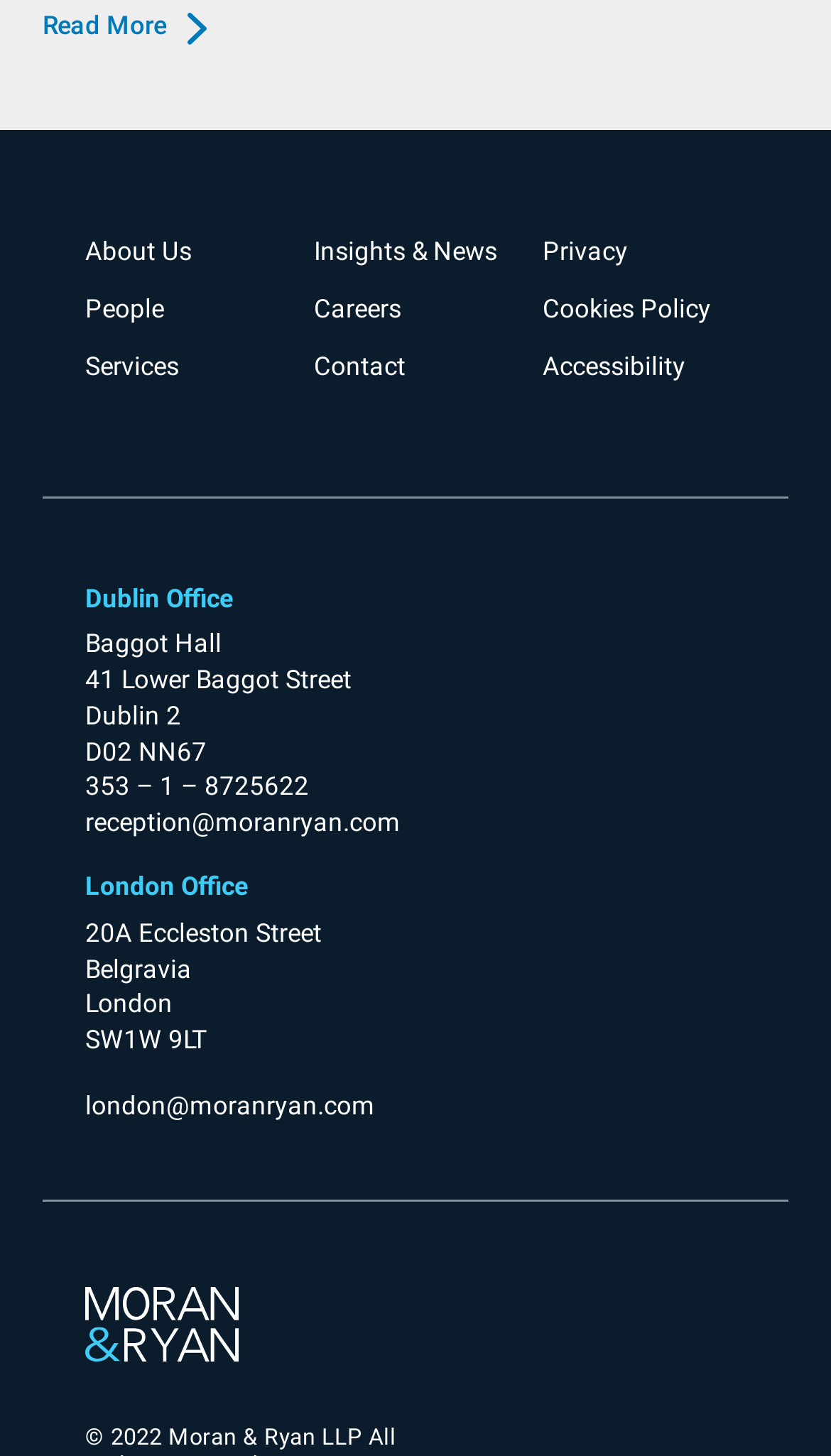What is the email address of the London office? Analyze the screenshot and reply with just one word or a short phrase.

london@moranryan.com